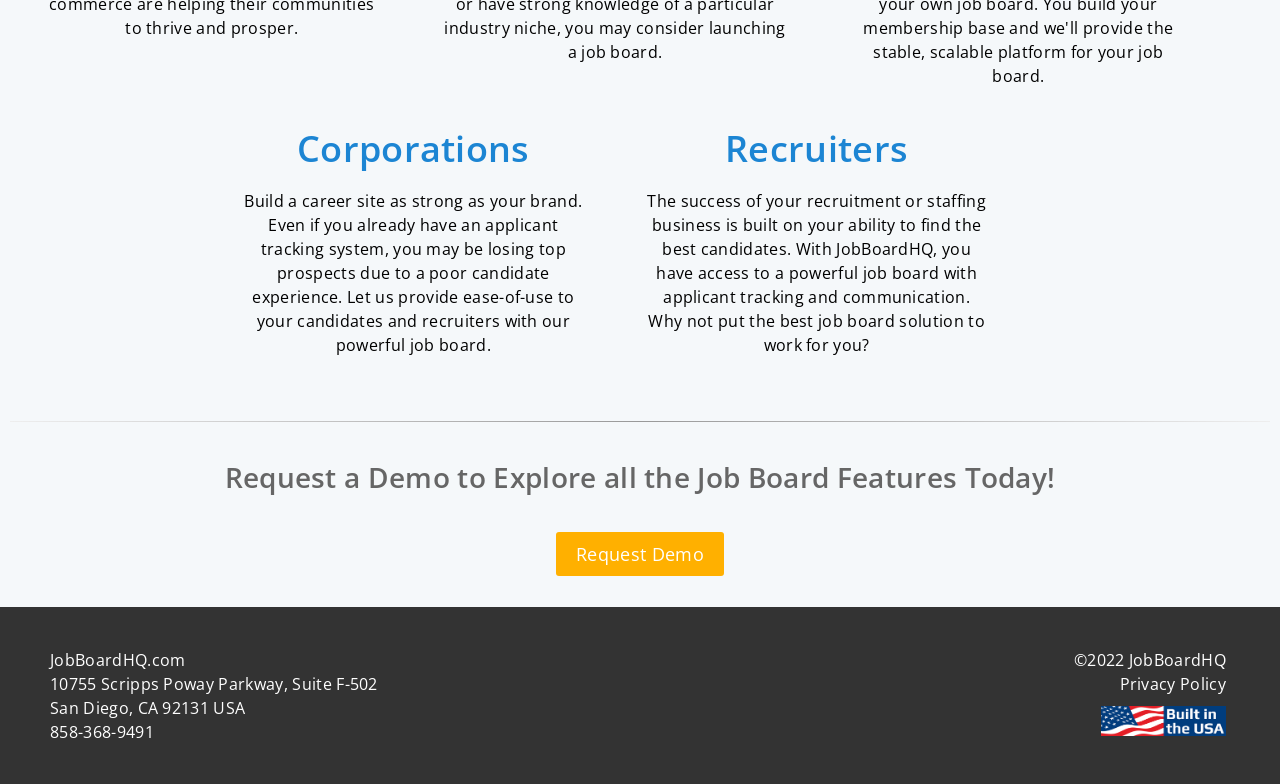Please specify the bounding box coordinates in the format (top-left x, top-left y, bottom-right x, bottom-right y), with values ranging from 0 to 1. Identify the bounding box for the UI component described as follows: Request Demo

[0.434, 0.679, 0.566, 0.735]